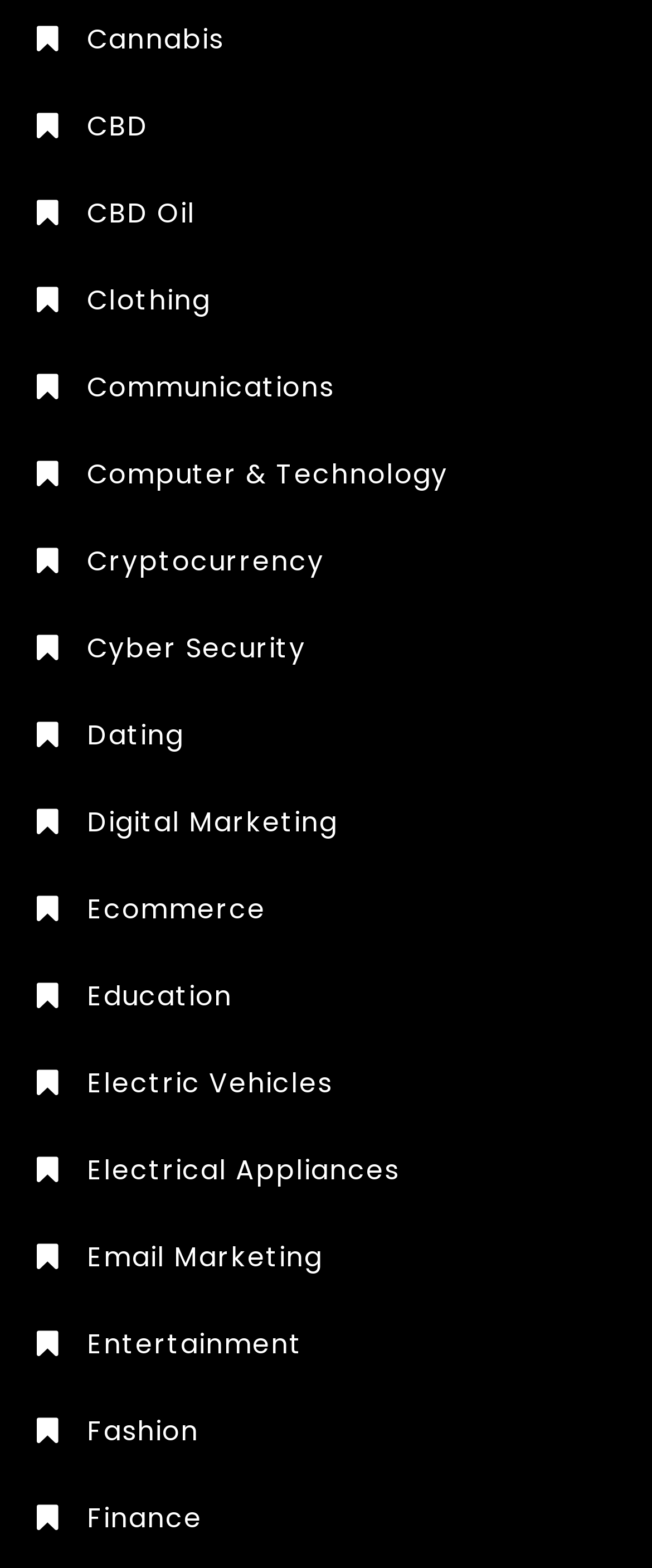Locate the bounding box coordinates of the element I should click to achieve the following instruction: "Click on Cannabis".

[0.056, 0.012, 0.343, 0.038]